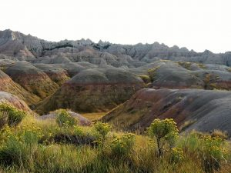Refer to the screenshot and answer the following question in detail:
What is showcased in the foreground?

According to the caption, the foreground of the image showcases lush grass and flowering plants, adding a touch of life to the otherwise stark scenery.